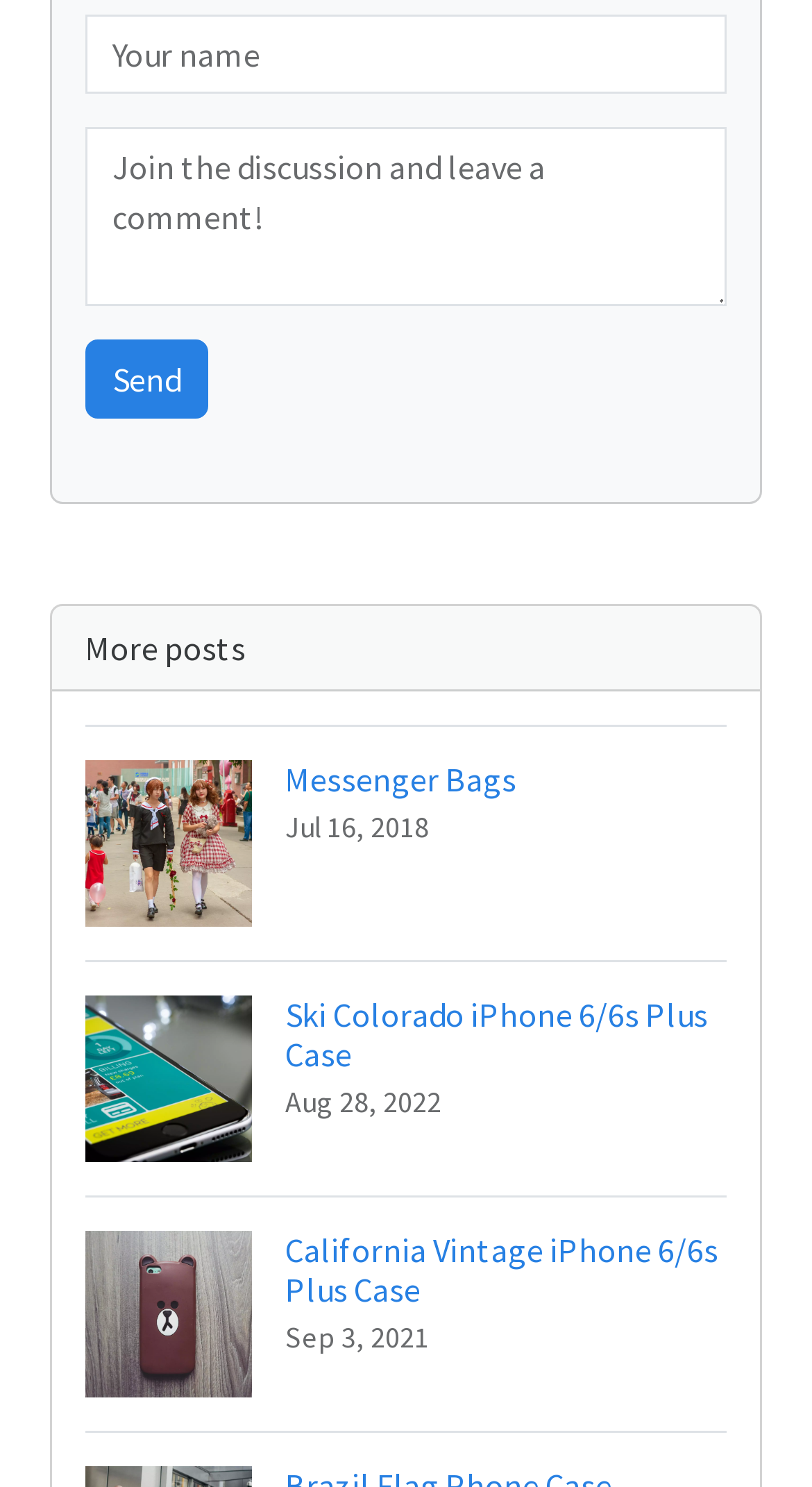Given the element description name="commentUsername" placeholder="Your name", specify the bounding box coordinates of the corresponding UI element in the format (top-left x, top-left y, bottom-right x, bottom-right y). All values must be between 0 and 1.

[0.105, 0.009, 0.895, 0.063]